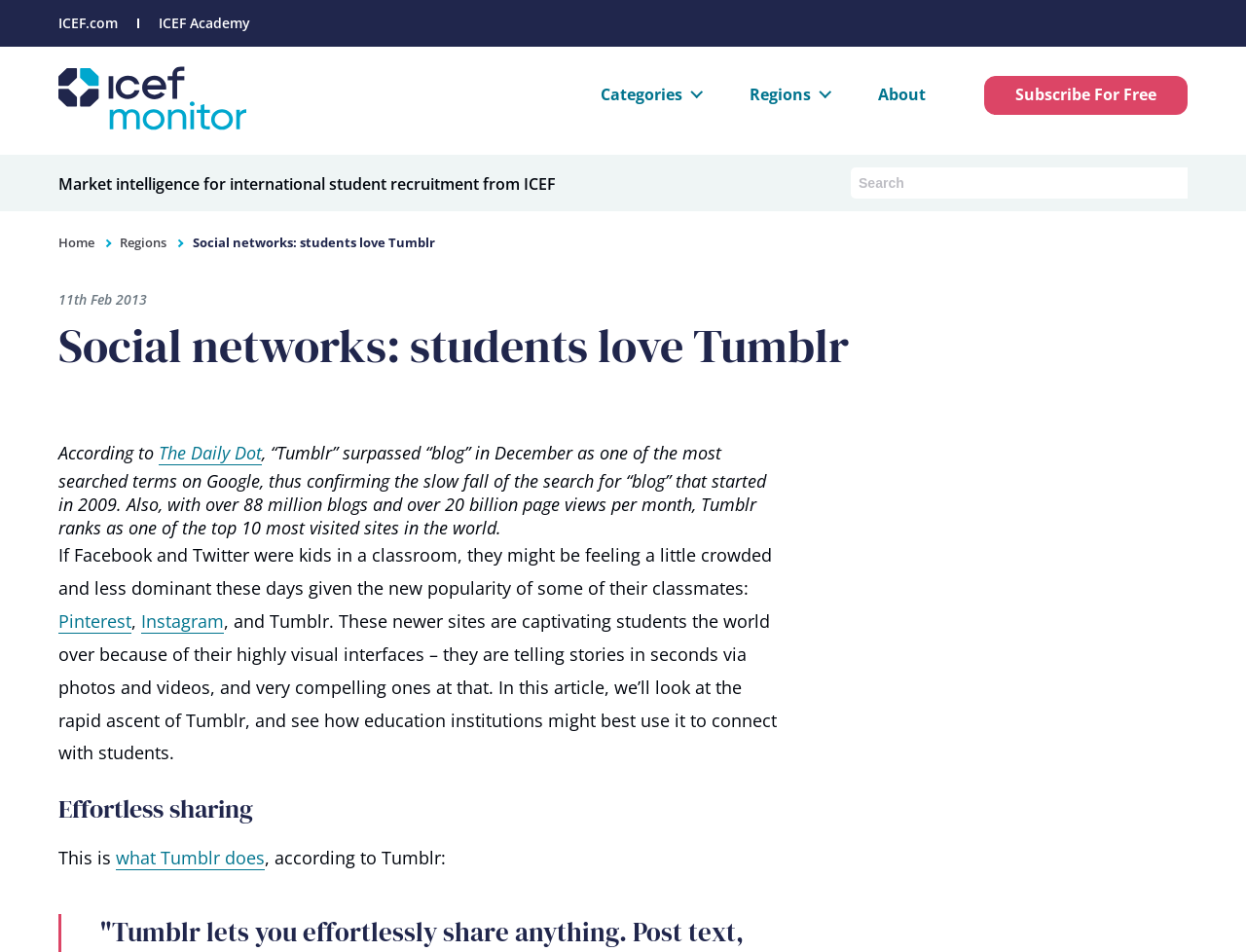Please determine the bounding box coordinates of the element to click on in order to accomplish the following task: "Click on the 'Next slide' button". Ensure the coordinates are four float numbers ranging from 0 to 1, i.e., [left, top, right, bottom].

None